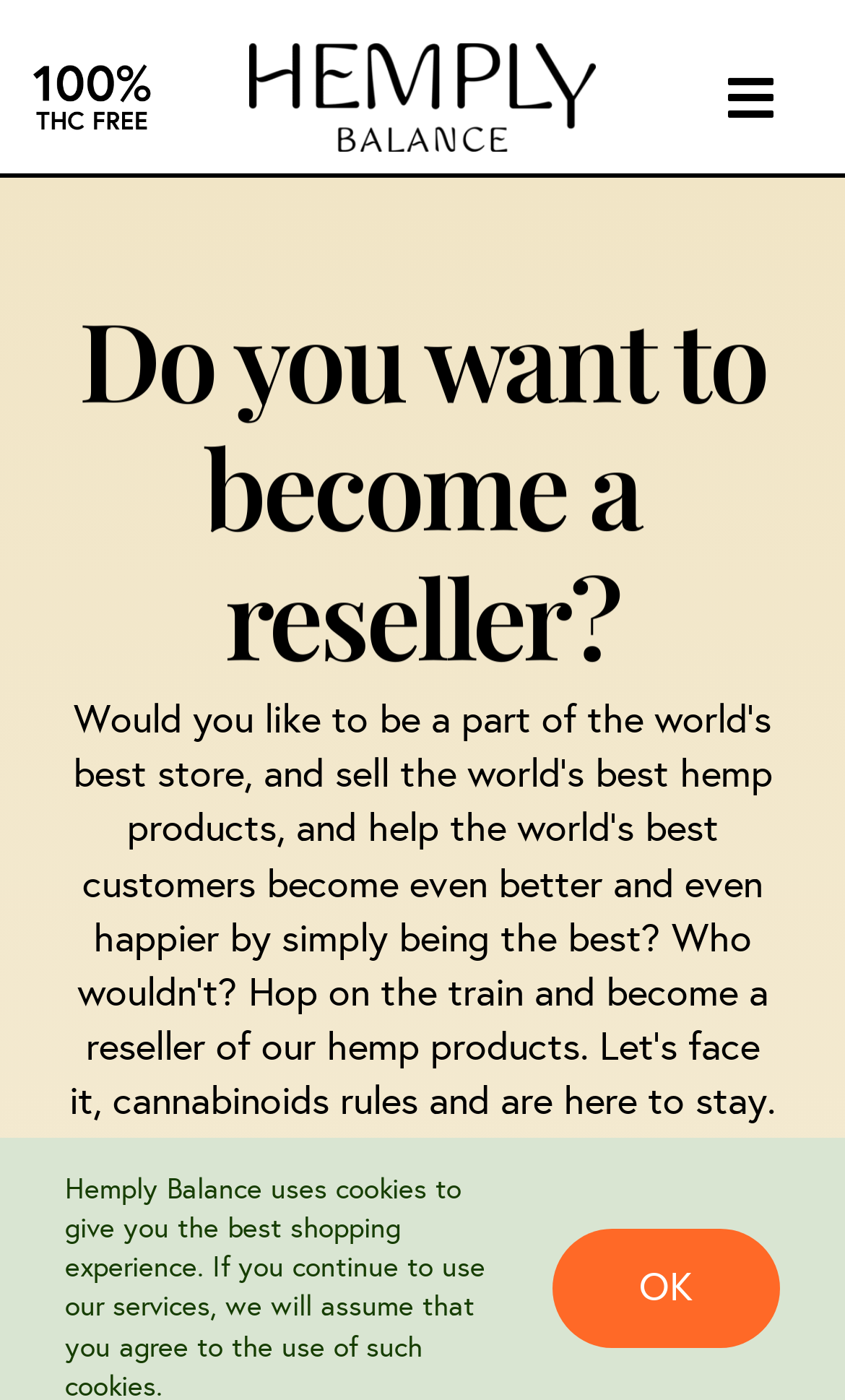Please determine the bounding box coordinates of the element's region to click in order to carry out the following instruction: "Open the submenu of Supplements". The coordinates should be four float numbers between 0 and 1, i.e., [left, top, right, bottom].

[0.762, 0.209, 1.0, 0.31]